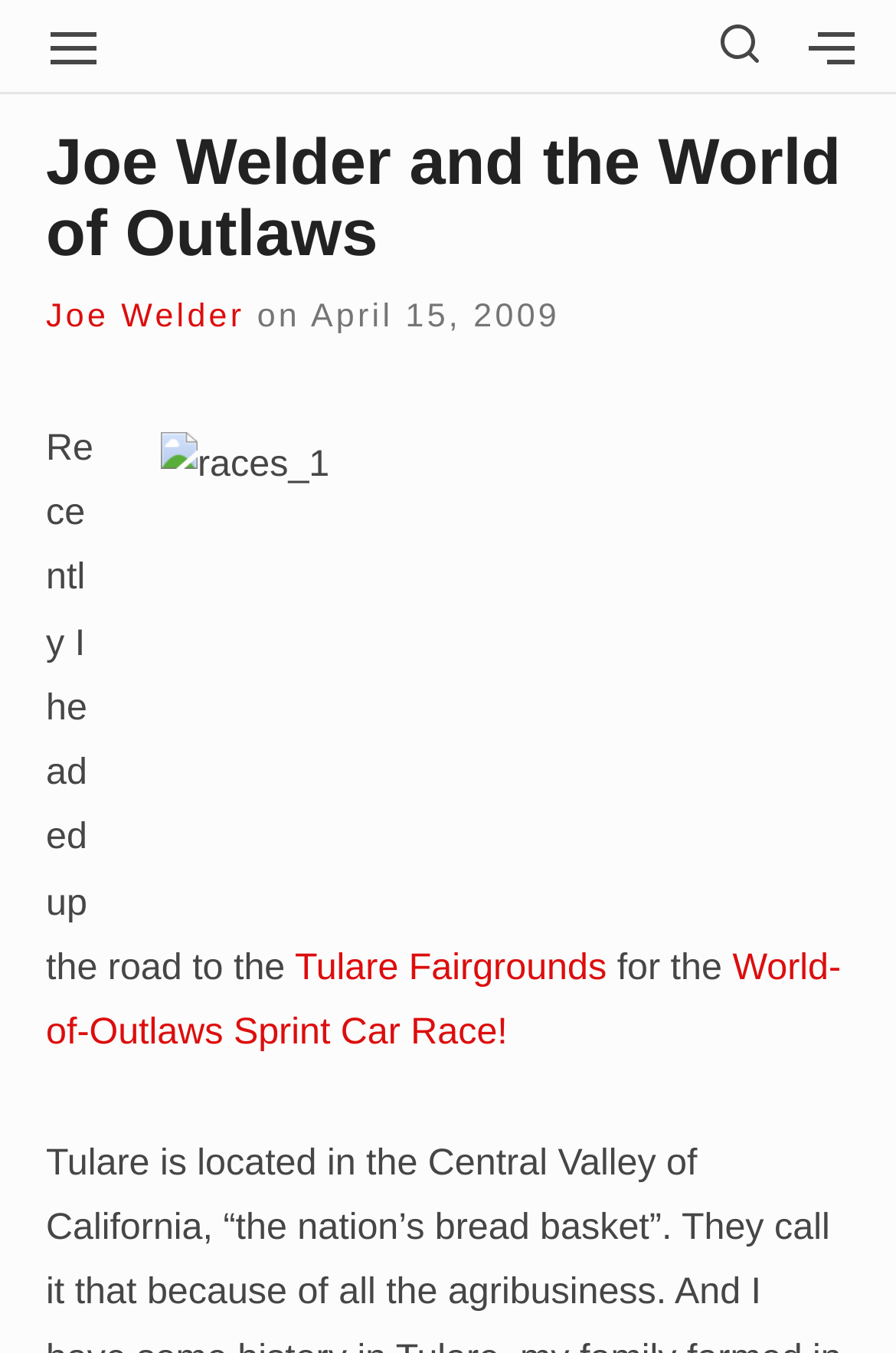Determine the primary headline of the webpage.

Joe Welder and the World of Outlaws